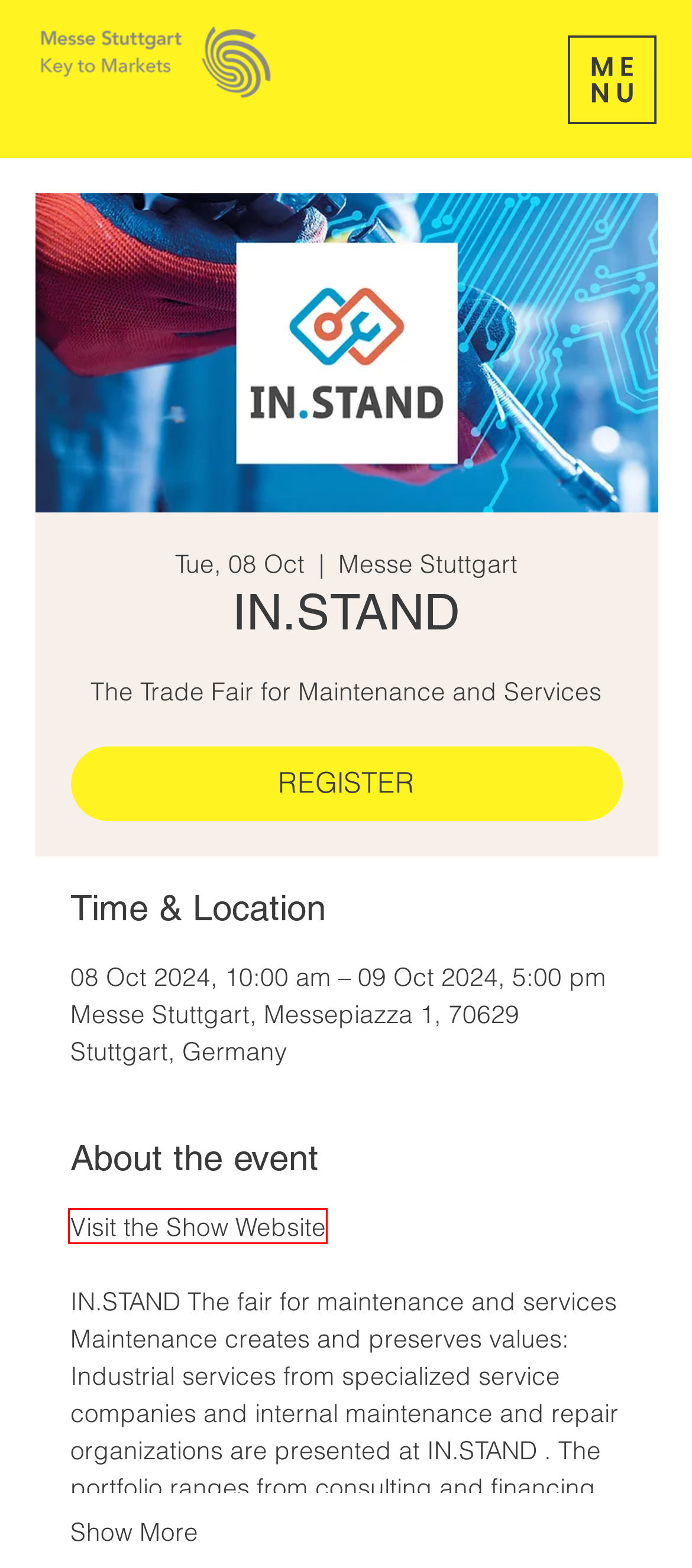You have a screenshot of a webpage with an element surrounded by a red bounding box. Choose the webpage description that best describes the new page after clicking the element inside the red bounding box. Here are the candidates:
A. Home | Messe Stuttgart India
B. Responsibility | Messe Stuttgart India
C. Contact | Messe Stuttgart India
D. Careers | Messe Stuttgart India
E. Trade Fairs | Messe Stuttgart India
F. Services | Messe Stuttgart India
G. IN.STAND | Messe Stuttgart
H. Company | Messe Stuttgart India

G